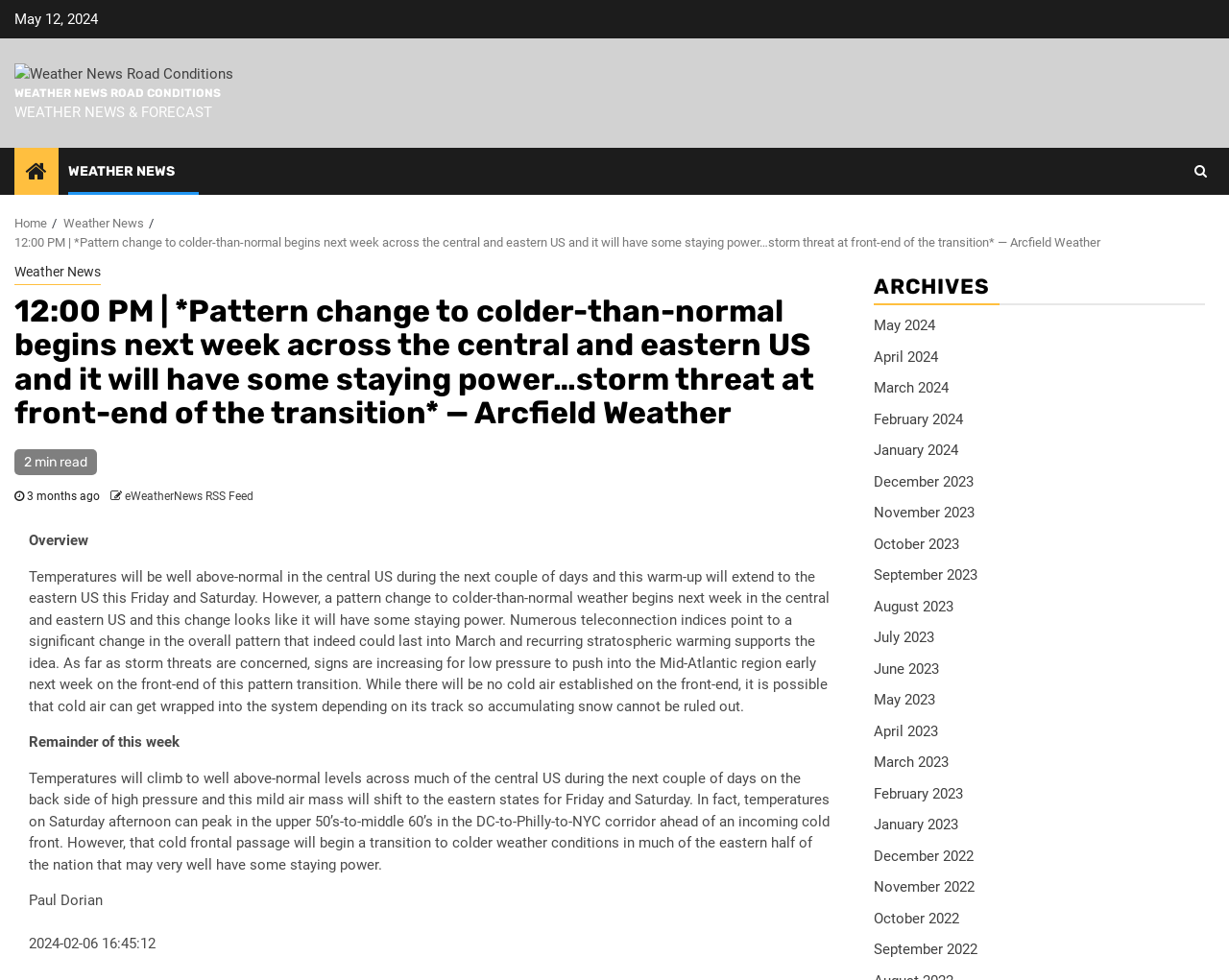What is the date of the weather news article?
Refer to the screenshot and answer in one word or phrase.

May 12, 2024